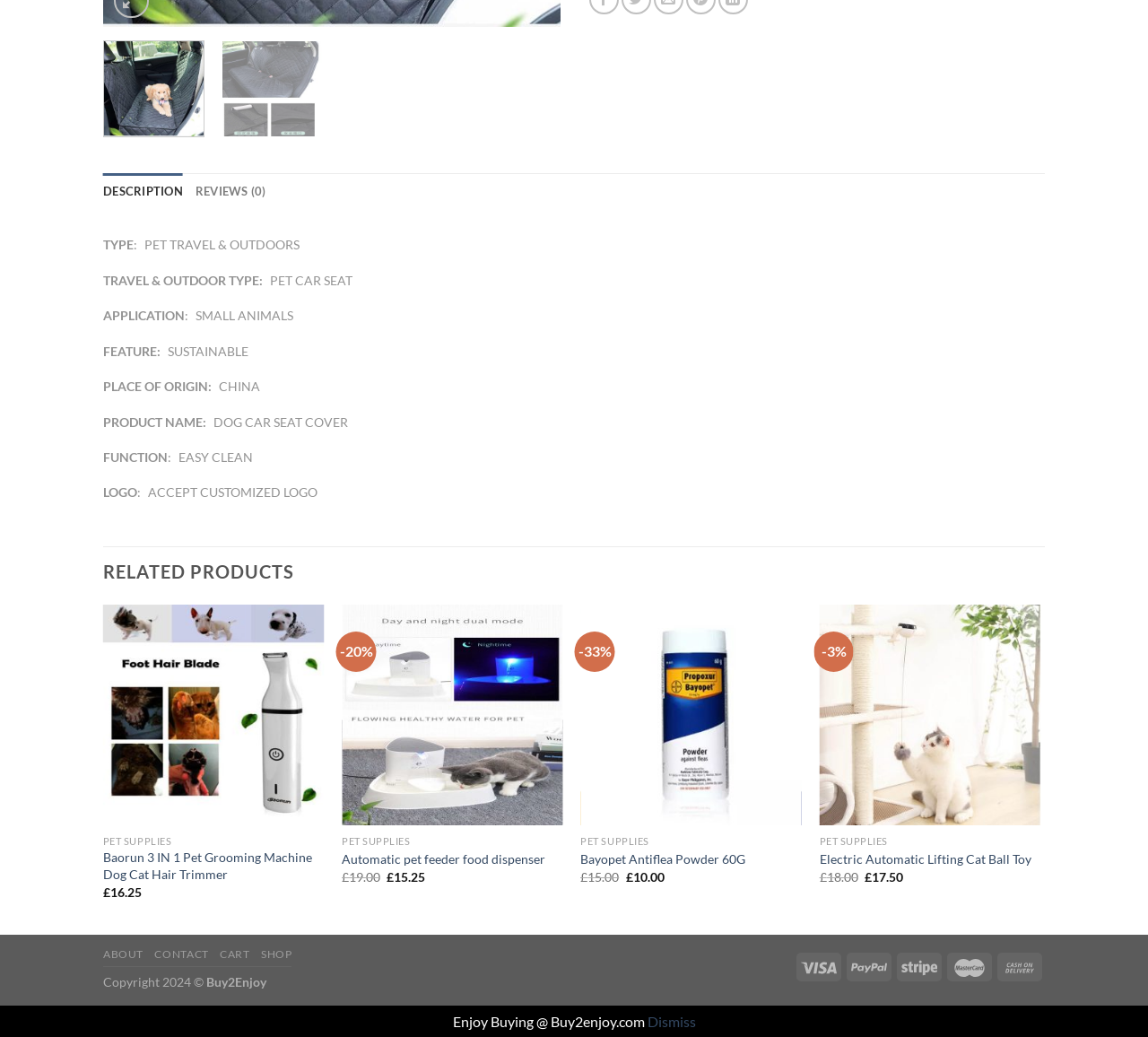Find the bounding box coordinates for the UI element that matches this description: "About".

[0.09, 0.913, 0.125, 0.926]